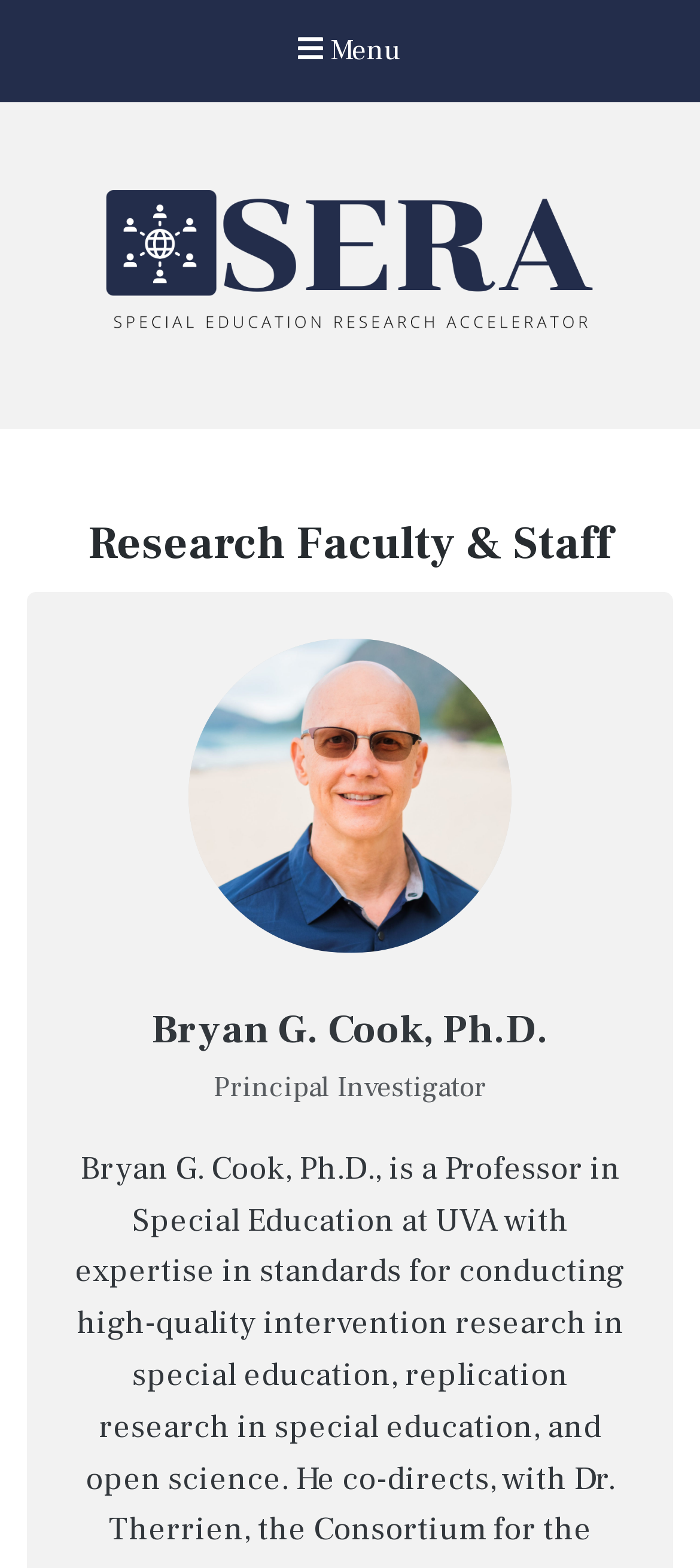From the details in the image, provide a thorough response to the question: What is the name of the principal investigator?

I found the answer by looking at the heading element that says 'Bryan G. Cook, Ph.D.' and the static text element that says 'Principal Investigator' which is located below it, indicating that Bryan G. Cook, Ph.D. is the principal investigator.